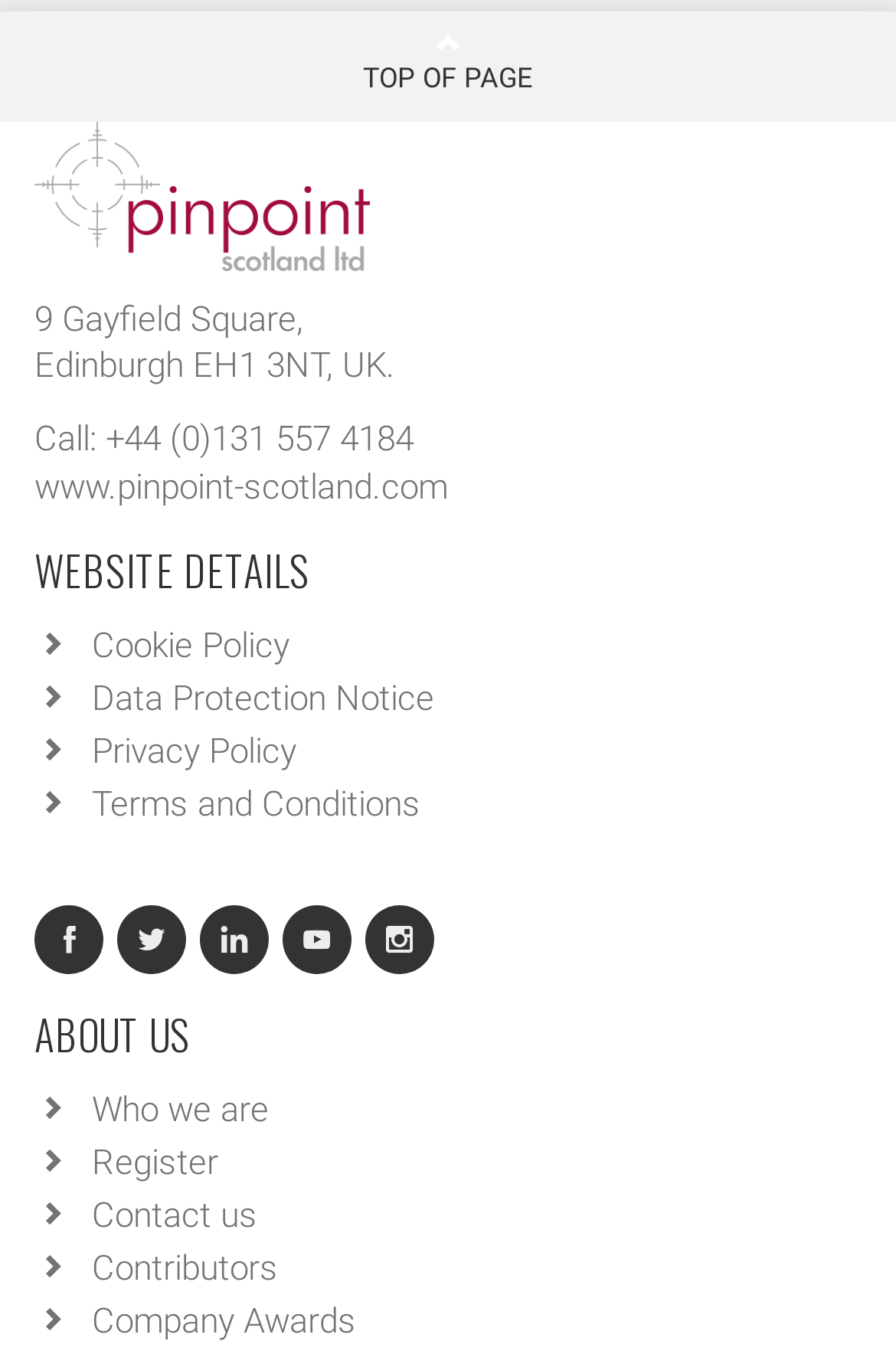Locate the bounding box coordinates of the clickable part needed for the task: "View contributors".

[0.103, 0.922, 0.31, 0.952]